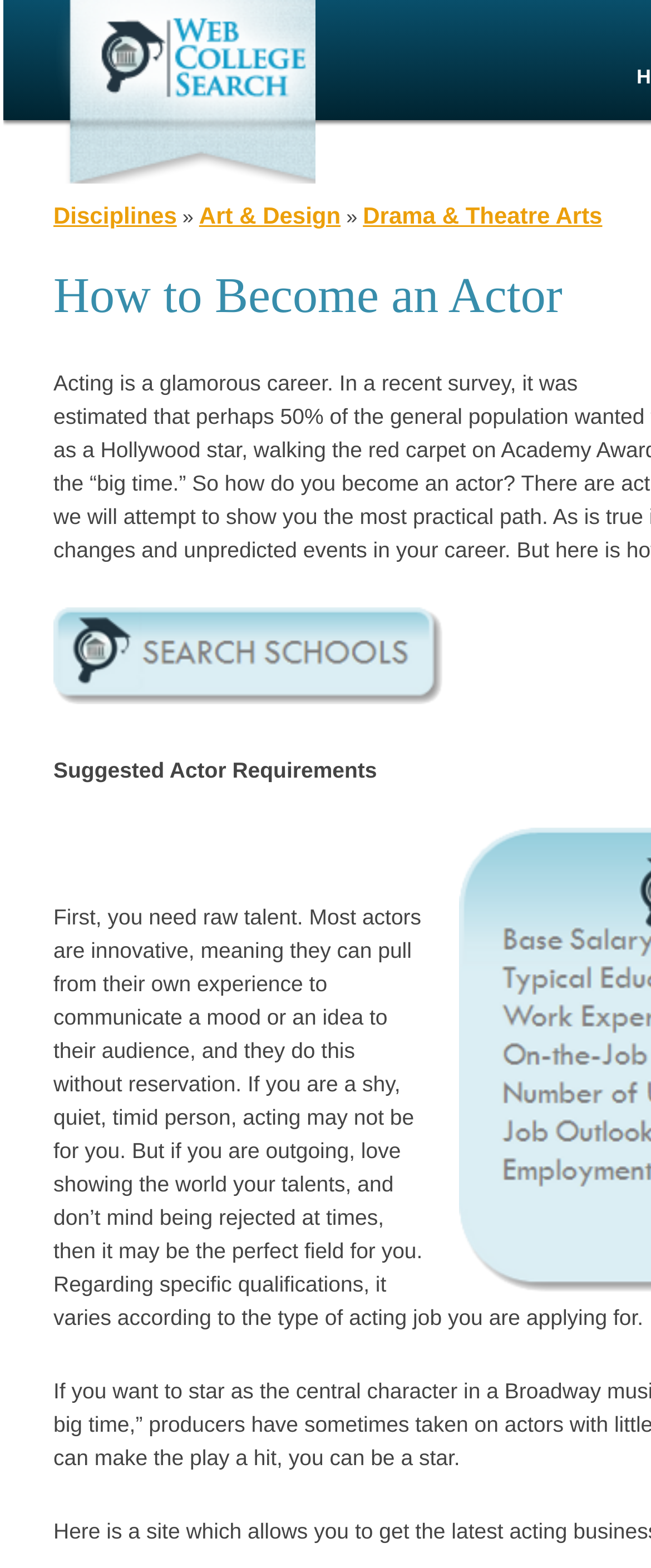Use a single word or phrase to answer the question: How many links are there in the navigation menu?

3